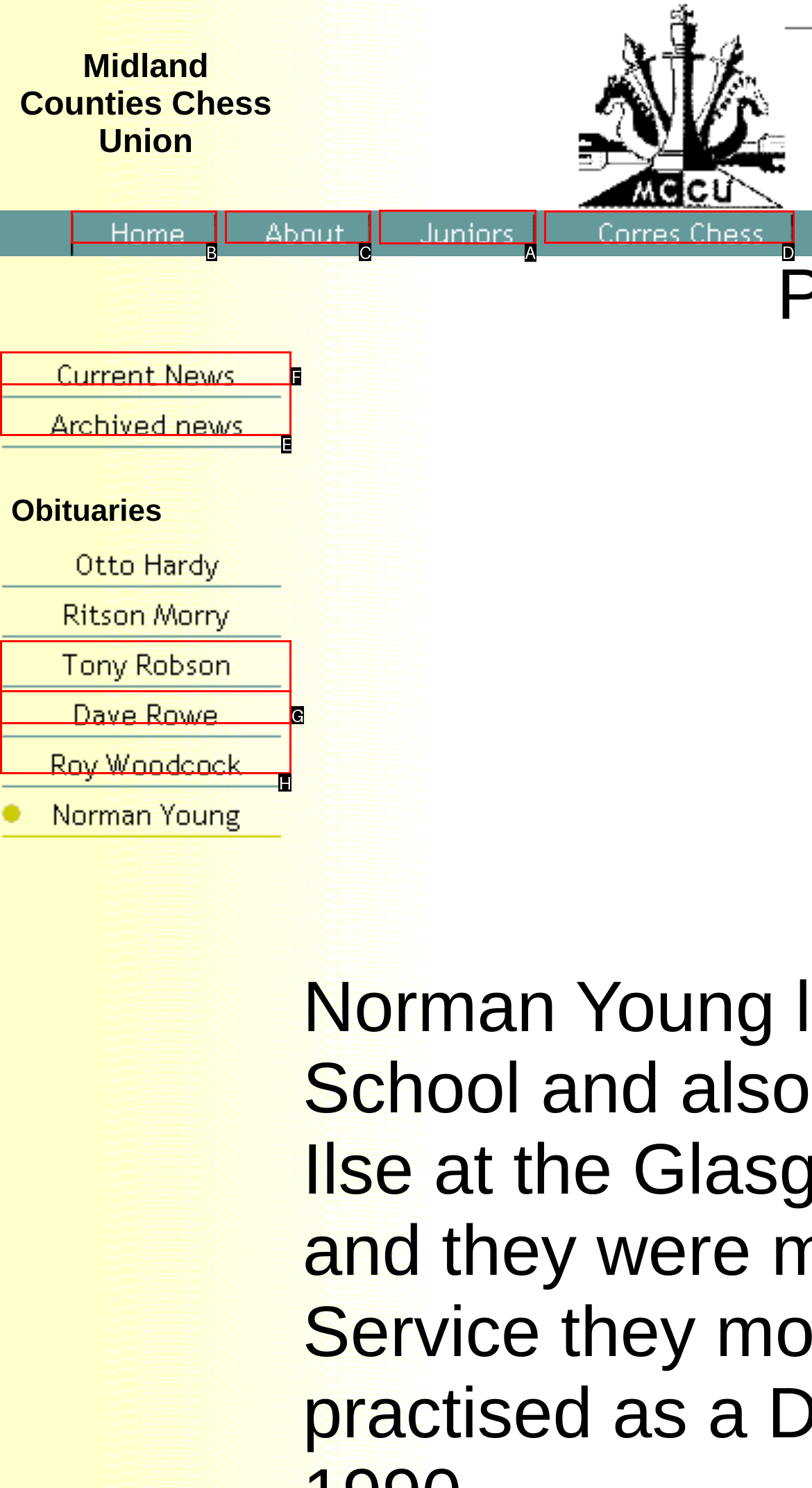Which option should be clicked to complete this task: Go to Junior Chess
Reply with the letter of the correct choice from the given choices.

A